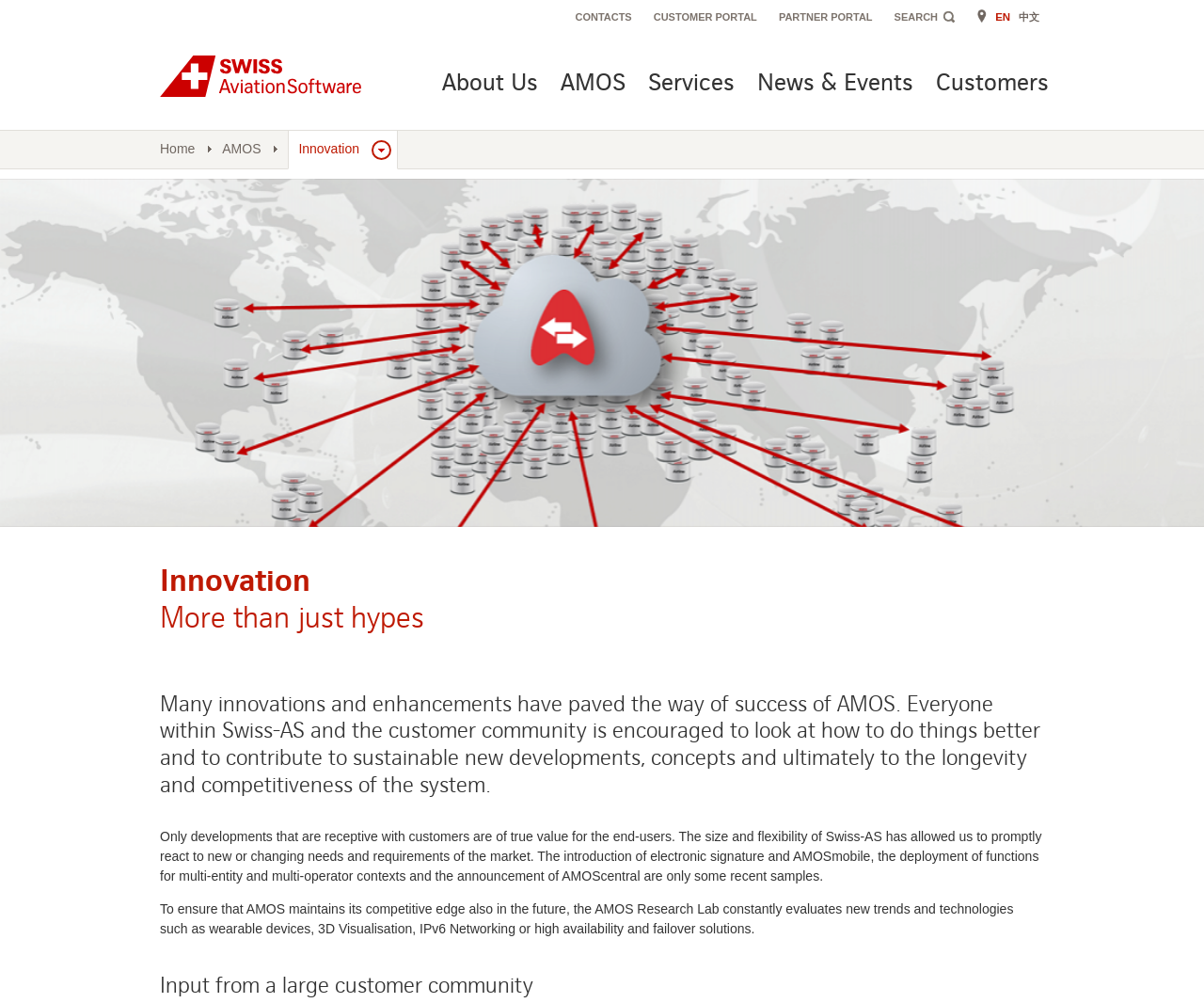Using the description: "Customer Portal", determine the UI element's bounding box coordinates. Ensure the coordinates are in the format of four float numbers between 0 and 1, i.e., [left, top, right, bottom].

[0.543, 0.011, 0.629, 0.023]